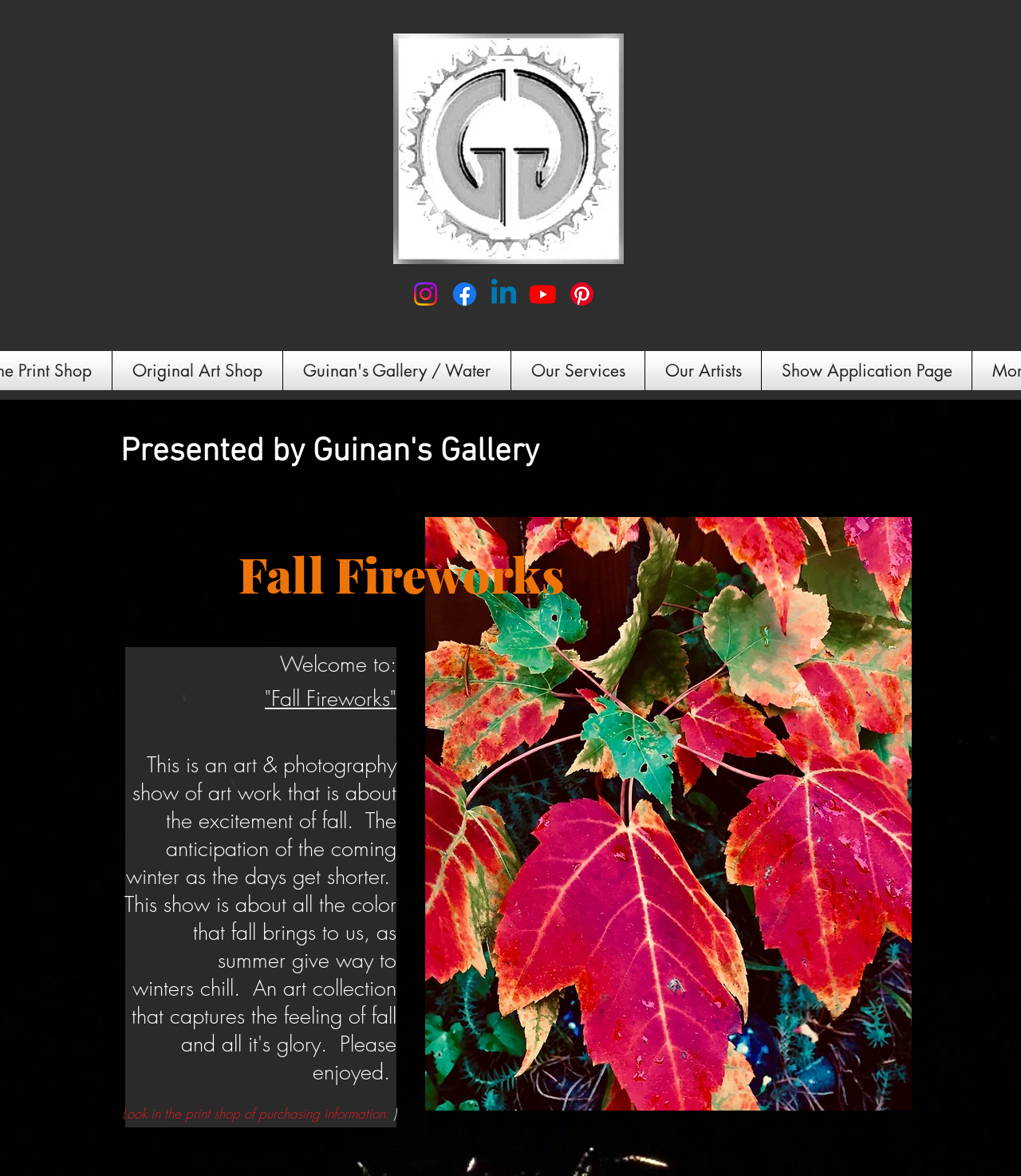Determine the coordinates of the bounding box for the clickable area needed to execute this instruction: "View Instagram profile".

[0.402, 0.237, 0.432, 0.263]